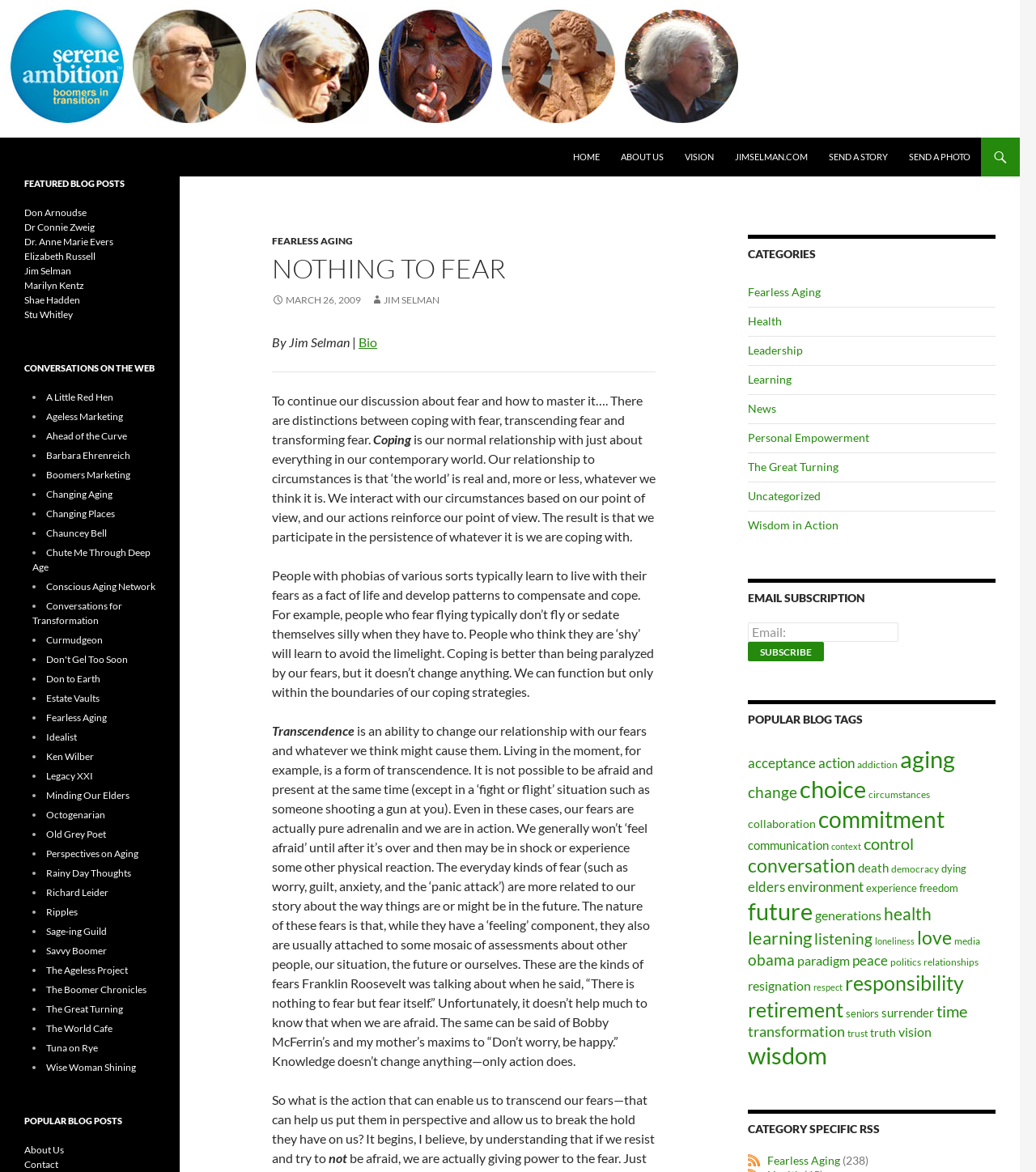Determine the bounding box coordinates of the element that should be clicked to execute the following command: "Subscribe to the email newsletter".

[0.722, 0.548, 0.795, 0.564]